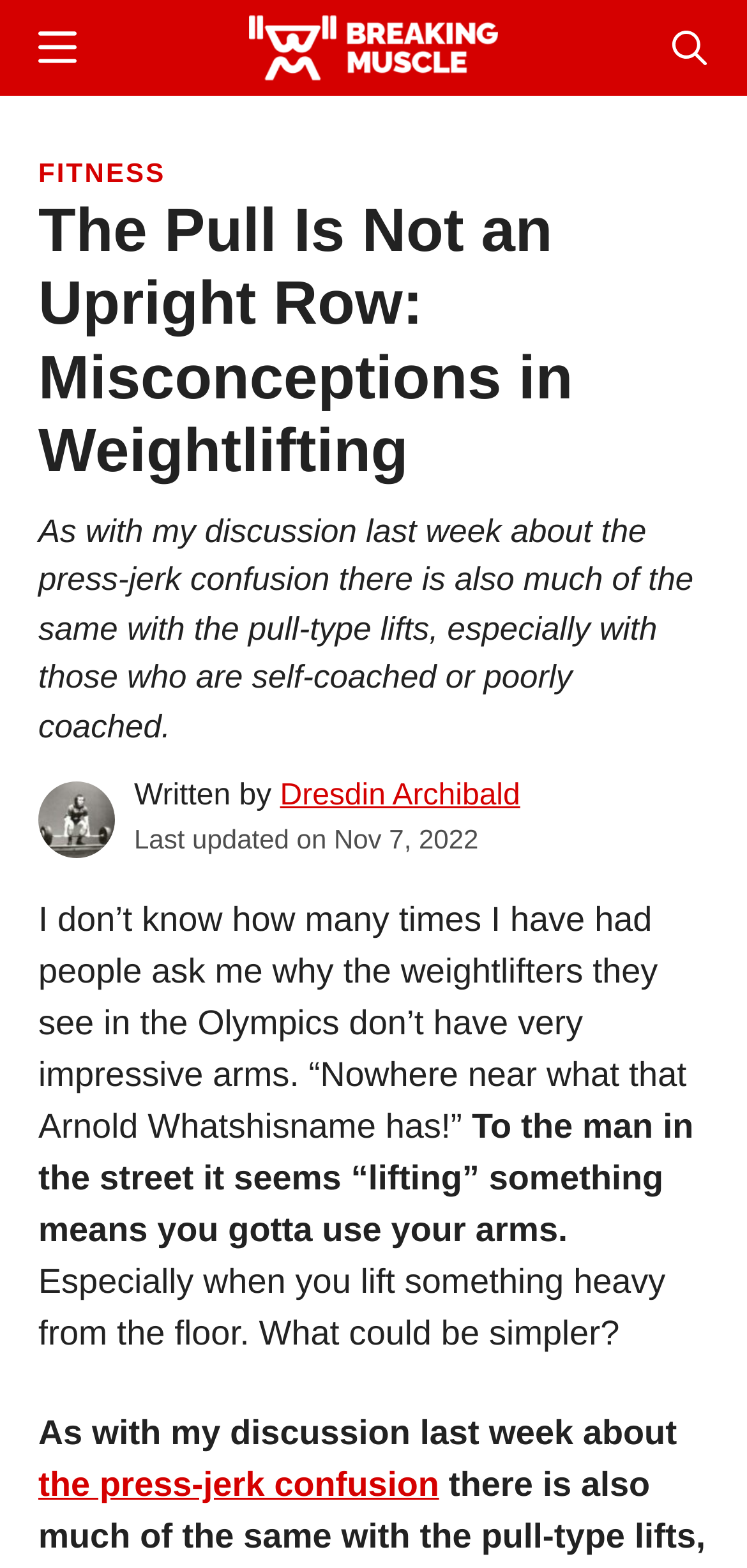Identify the bounding box for the element characterized by the following description: "Dresdin Archibald".

[0.375, 0.497, 0.696, 0.518]